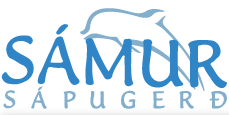What does the logo's design evoke?
Answer the question with a single word or phrase by looking at the picture.

Calm and professionalism